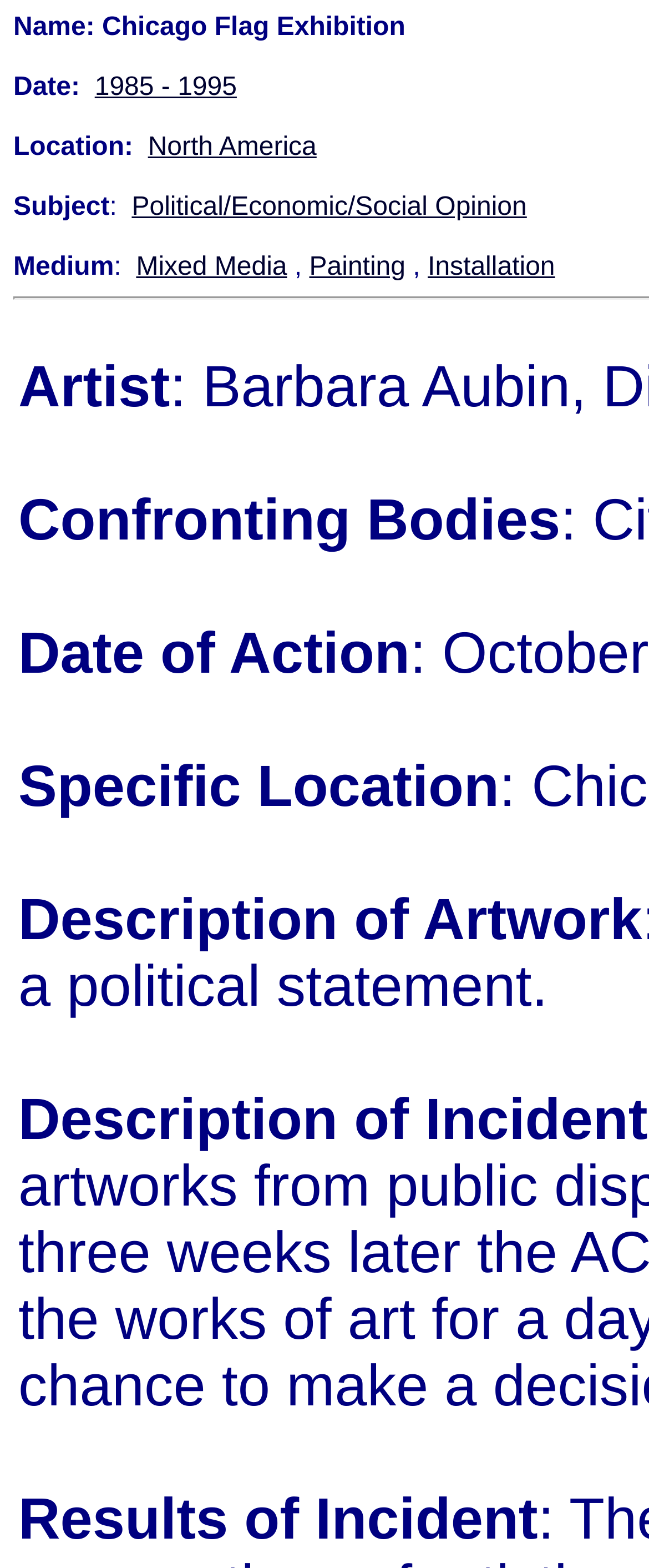What is the location of the exhibition?
Kindly offer a detailed explanation using the data available in the image.

The location of the exhibition can be found next to the 'Location:' label, where it is specified as a link 'North America'.